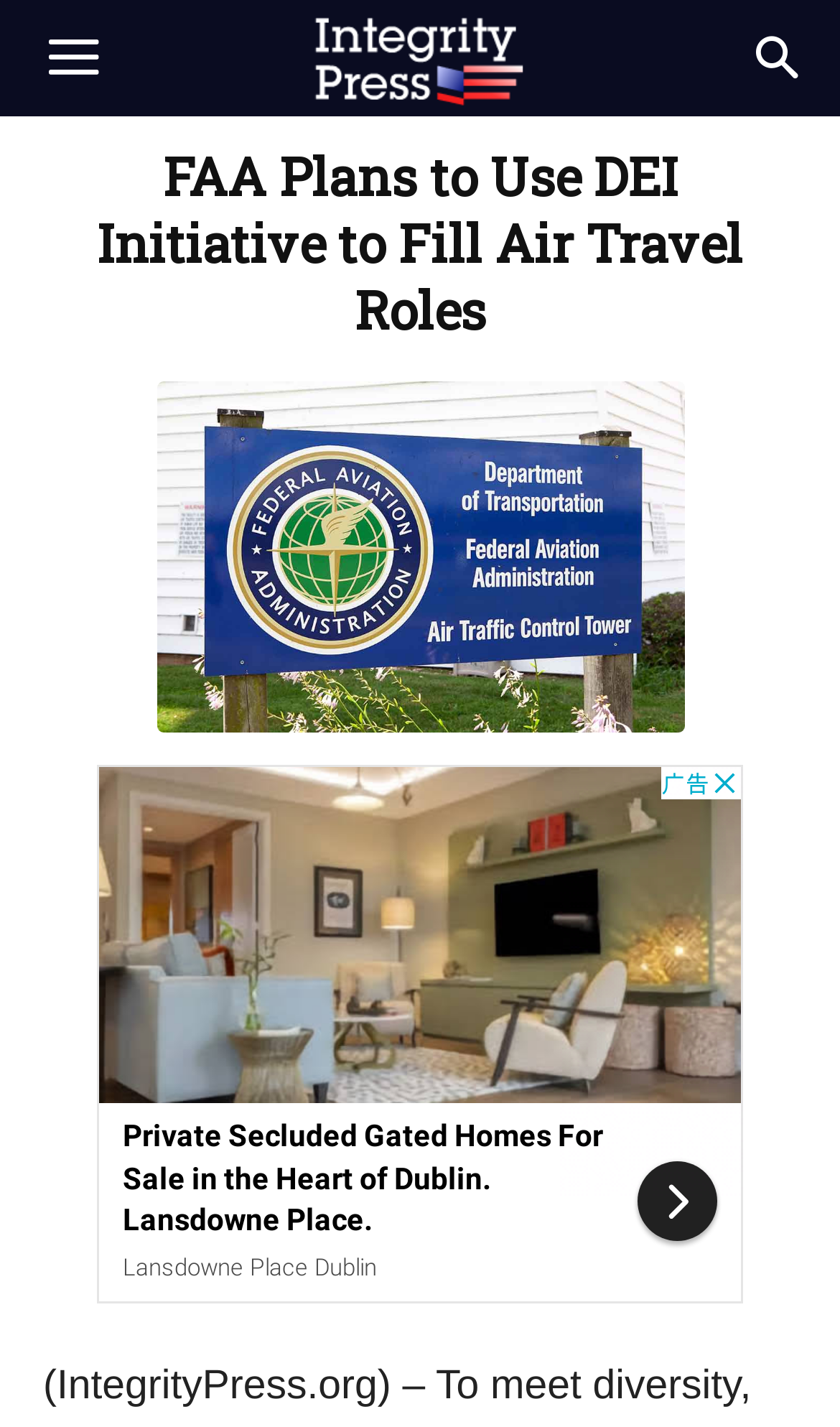Please locate the UI element described by "aria-label="Advertisement" name="aswift_9" title="Advertisement"" and provide its bounding box coordinates.

[0.115, 0.536, 0.885, 0.913]